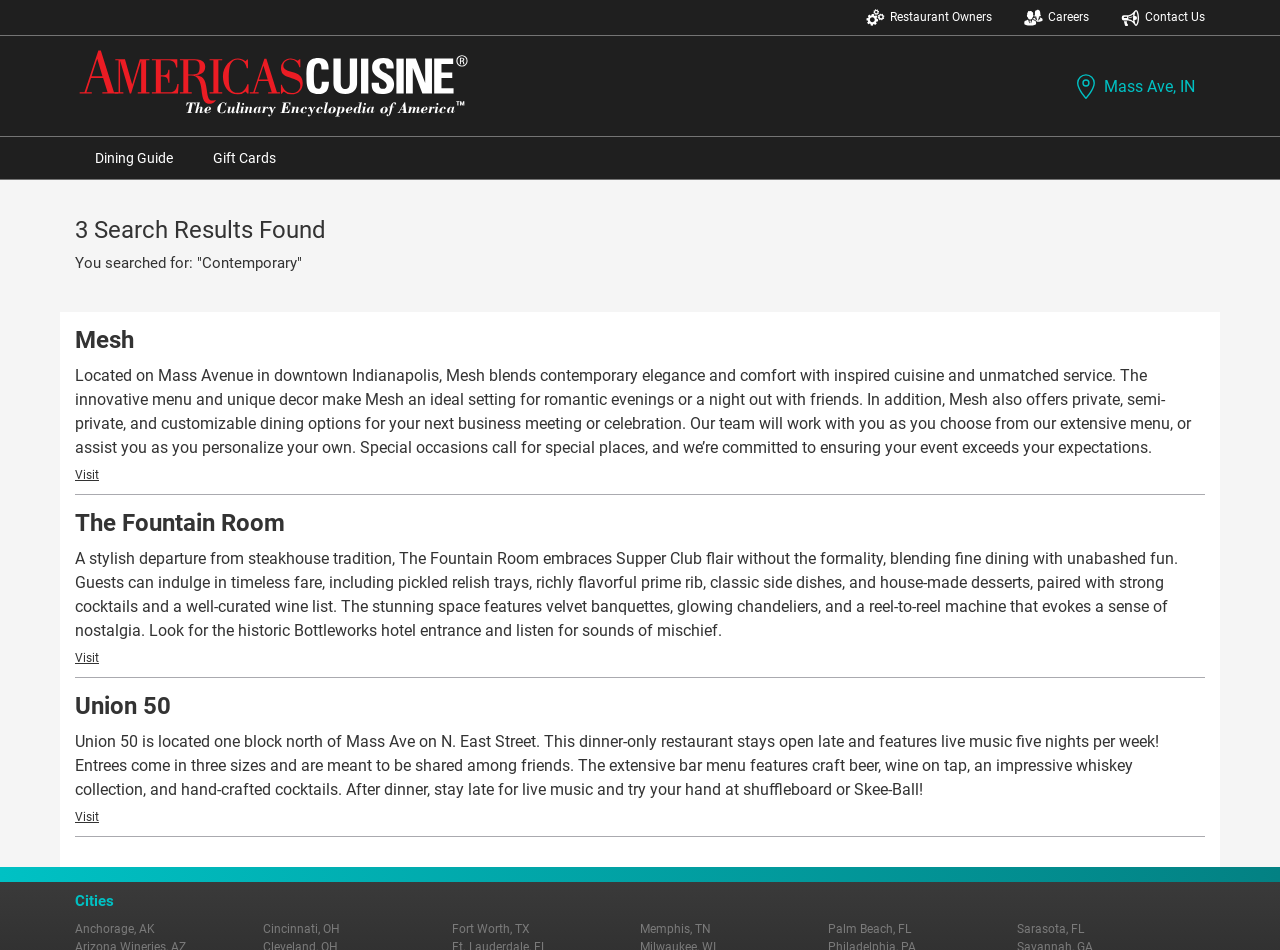How many cities are listed at the bottom of the webpage?
Using the image, provide a detailed and thorough answer to the question.

The answer can be found by counting the number of link elements at the bottom of the webpage, which are Anchorage, AK, Cincinnati, OH, Fort Worth, TX, Memphis, TN, Palm Beach, FL, and Sarasota, FL.